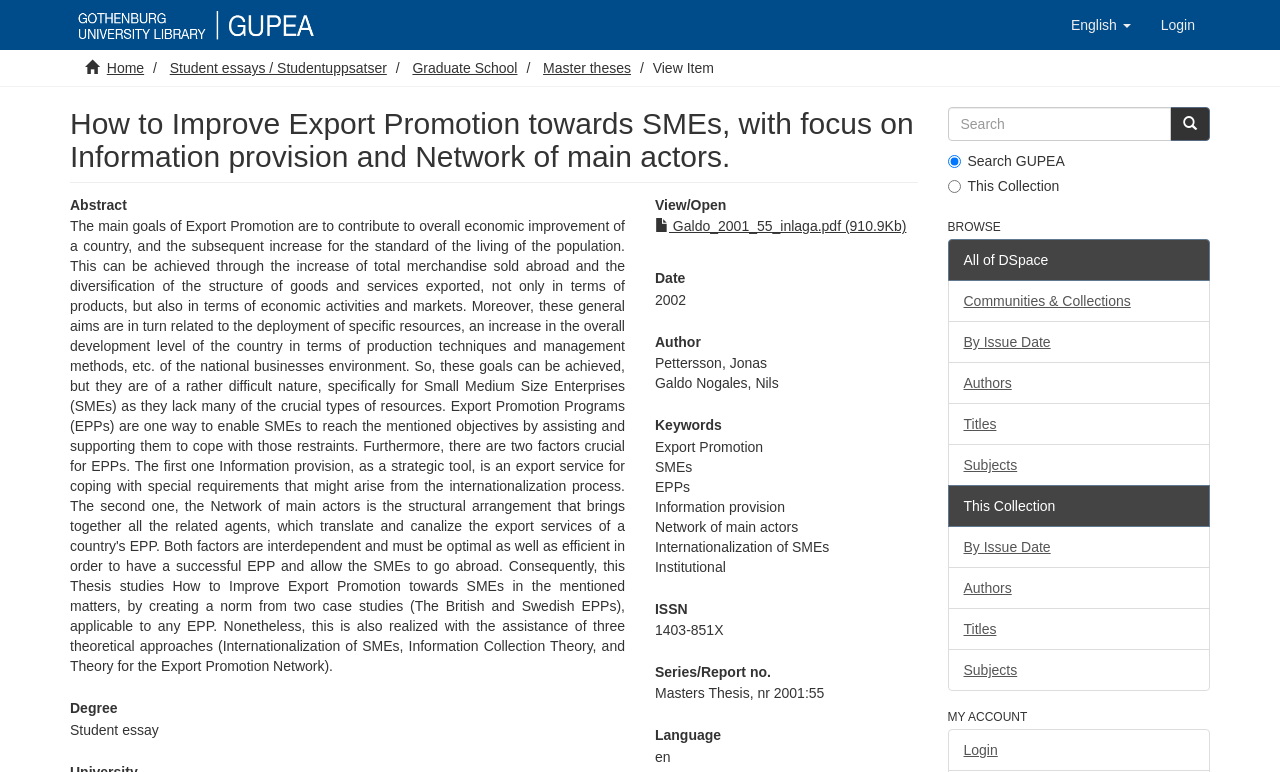Identify and provide the bounding box coordinates of the UI element described: "All of DSpace". The coordinates should be formatted as [left, top, right, bottom], with each number being a float between 0 and 1.

[0.74, 0.31, 0.945, 0.364]